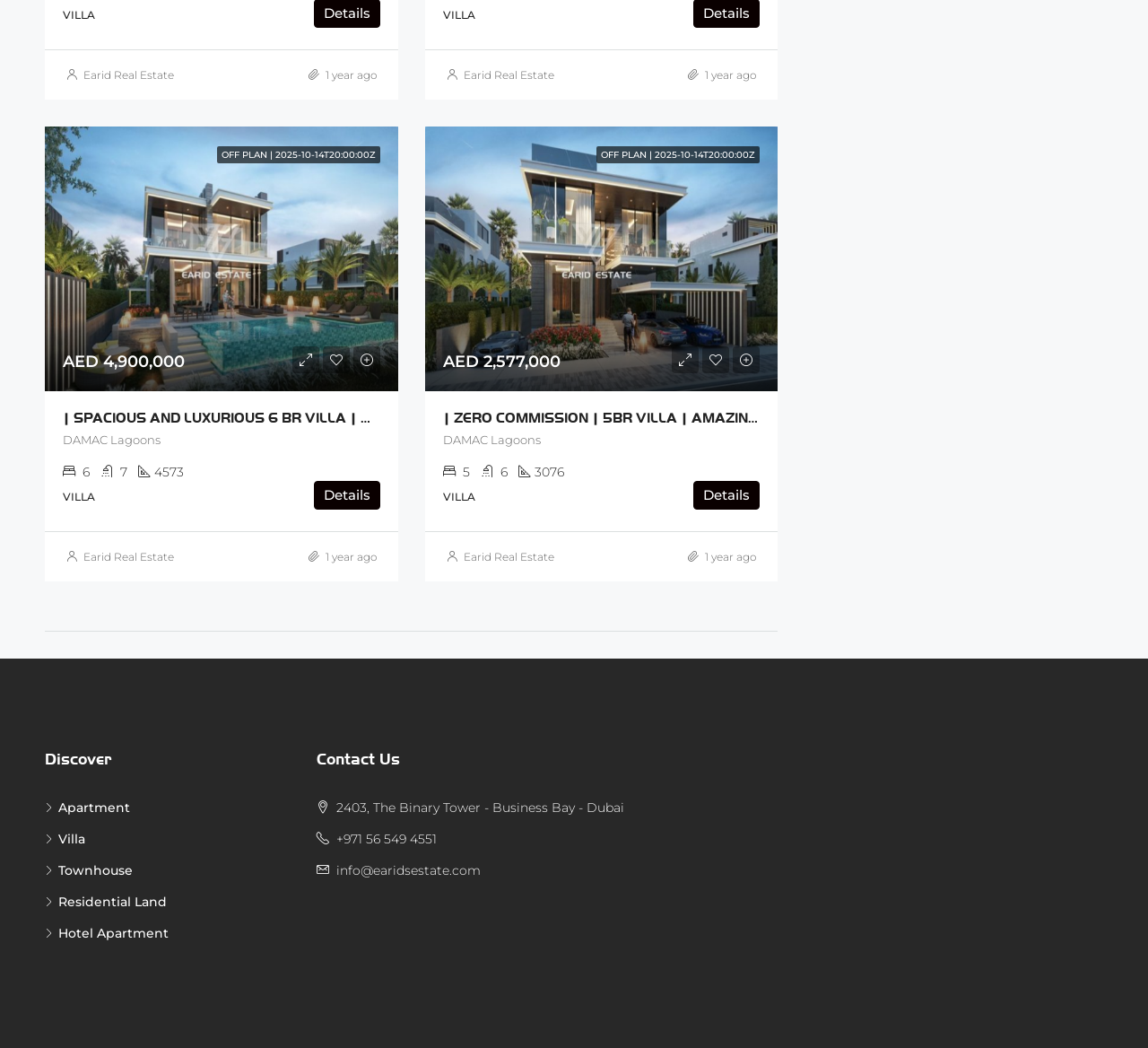Please identify the bounding box coordinates of the area that needs to be clicked to follow this instruction: "Click on the 'ZERO COMMISSION | 5BR VILLA | AMAZING LAYOUT' link".

[0.386, 0.391, 0.719, 0.406]